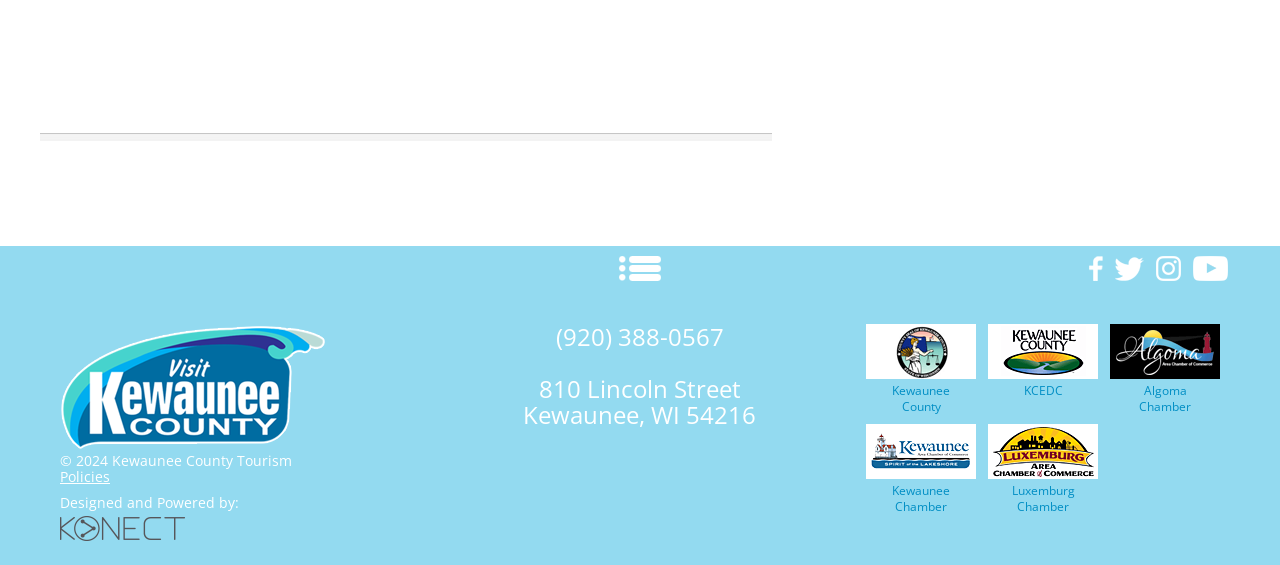Answer briefly with one word or phrase:
What is the phone number on the webpage?

(920) 388-0567